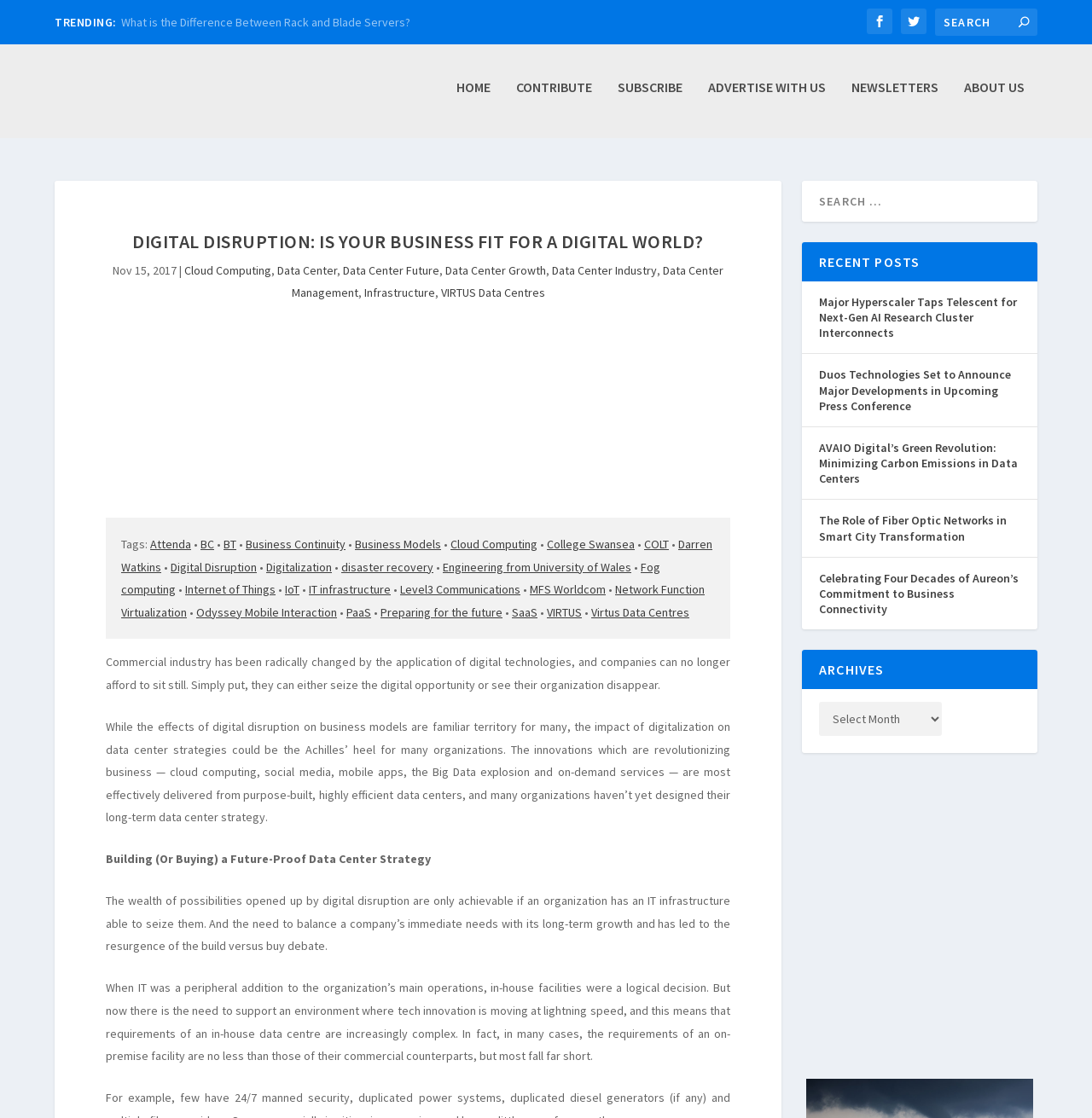Please determine the bounding box coordinates of the element to click in order to execute the following instruction: "Explore recent posts". The coordinates should be four float numbers between 0 and 1, specified as [left, top, right, bottom].

[0.734, 0.209, 0.95, 0.244]